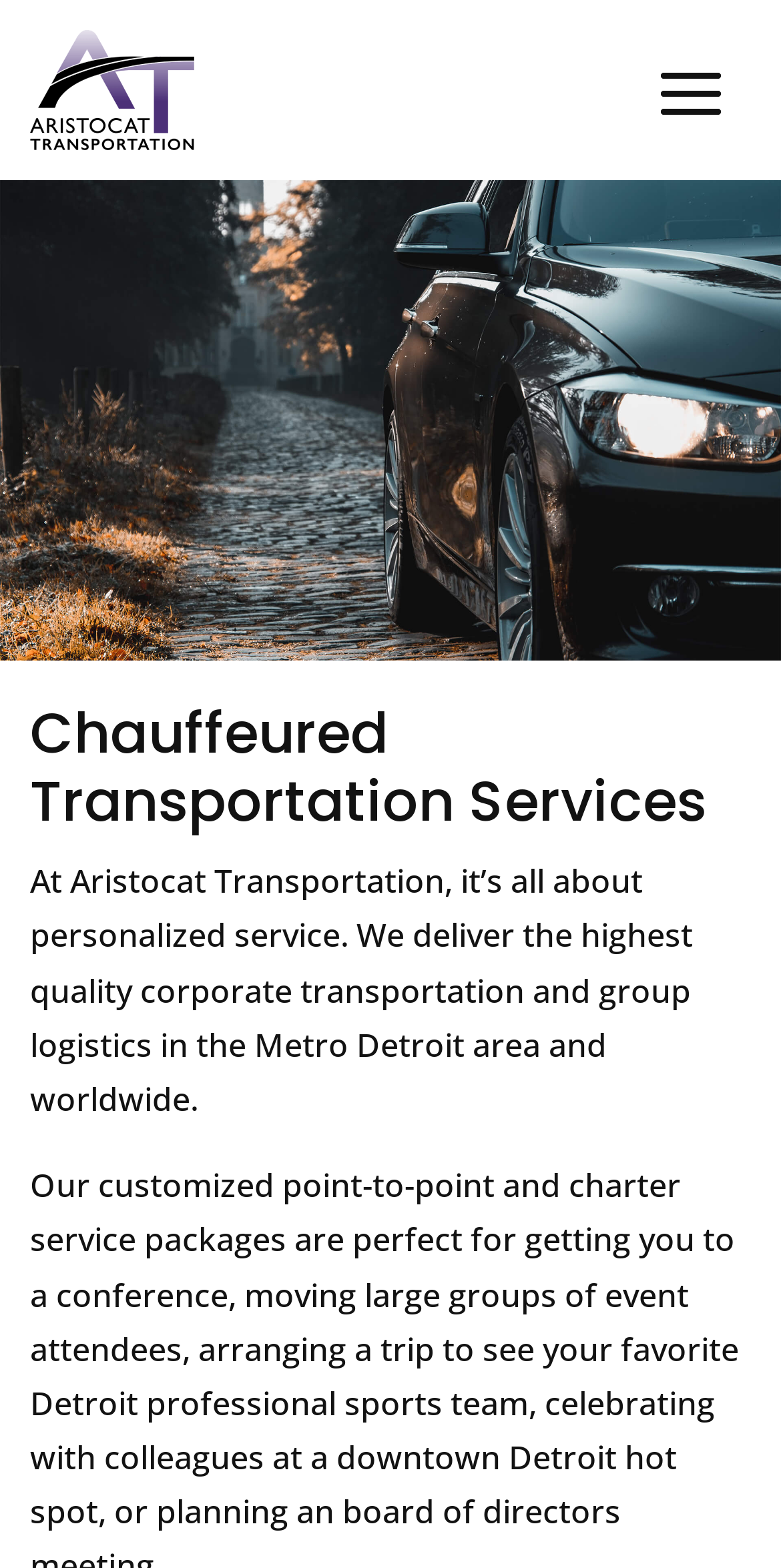Highlight the bounding box of the UI element that corresponds to this description: "alt="Aristocat Transportation"".

[0.038, 0.019, 0.249, 0.096]